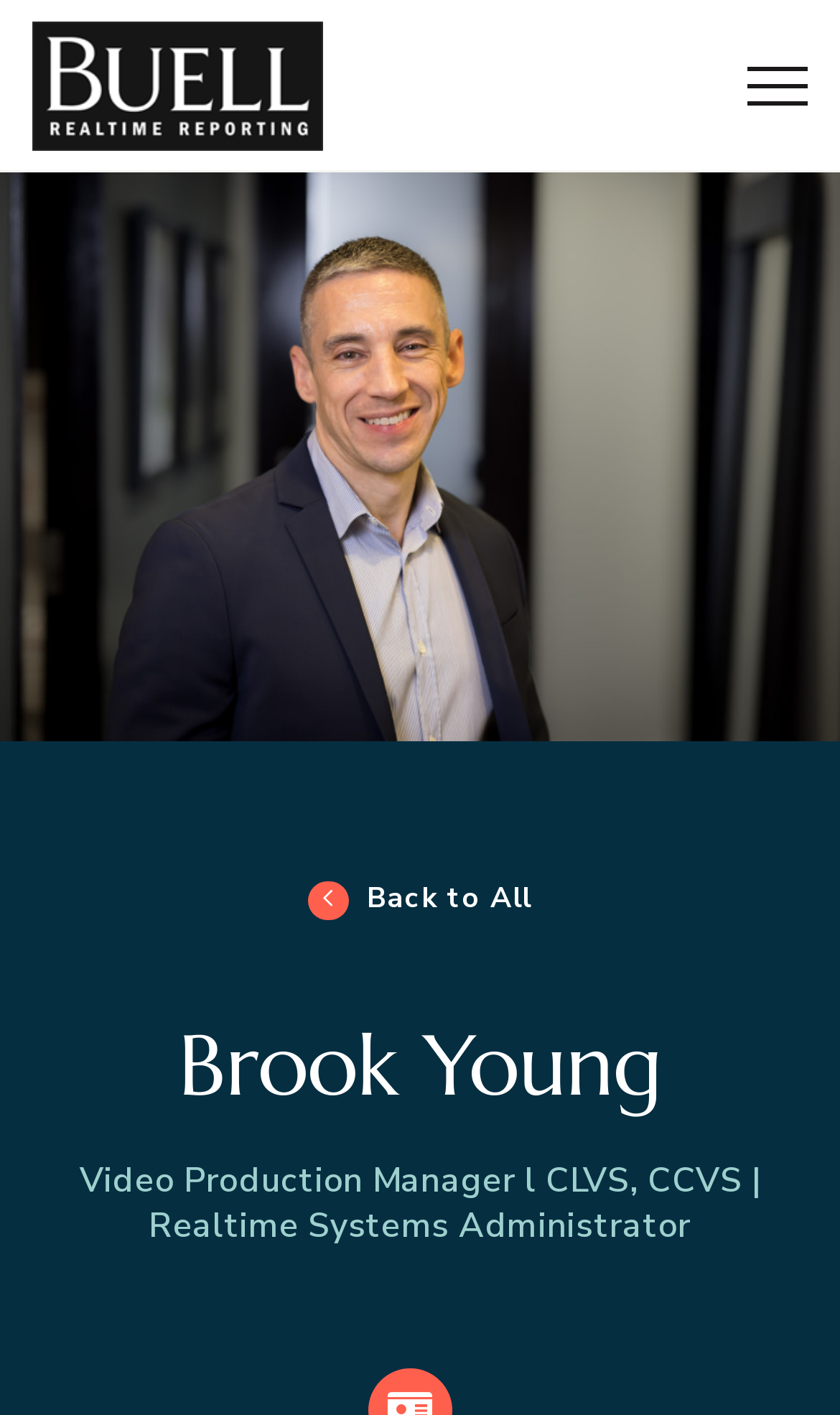What is the purpose of the button on the top right?
Look at the screenshot and respond with one word or a short phrase.

Toggle mobile menu